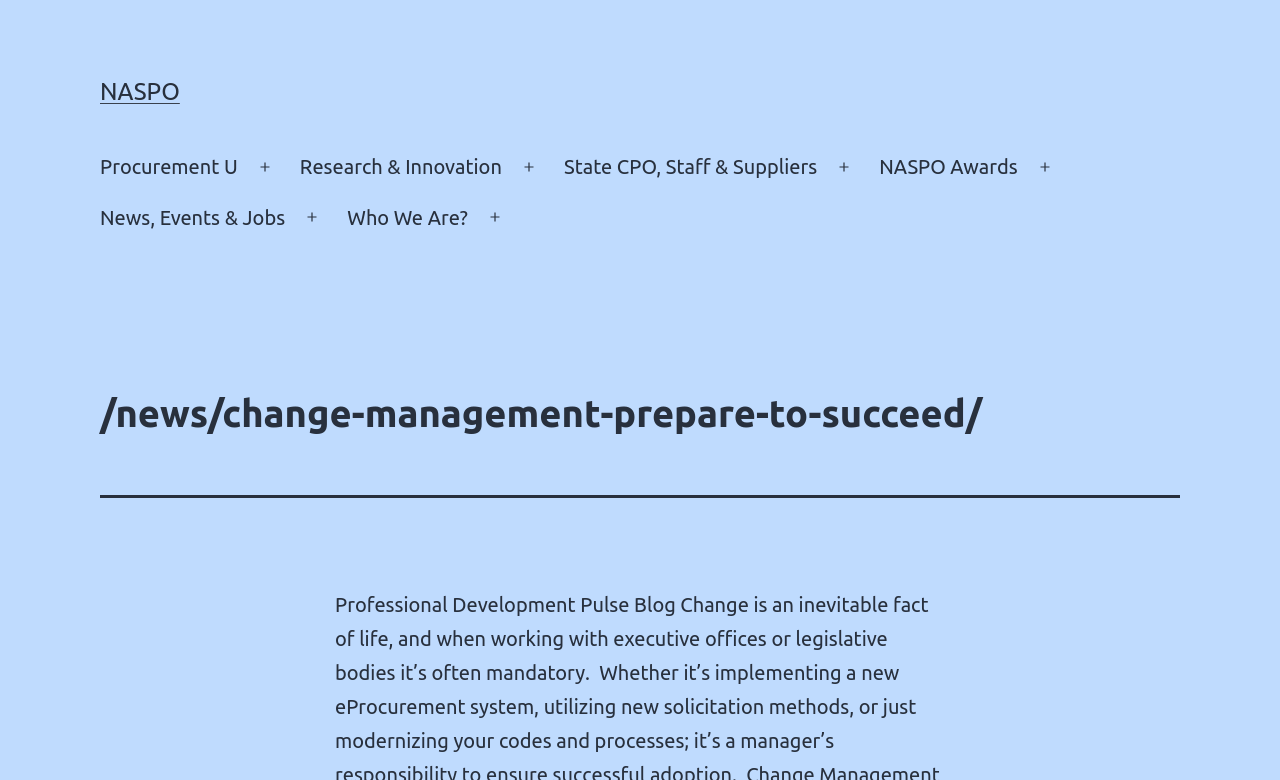Describe the webpage in detail, including text, images, and layout.

The webpage appears to be a blog post from NASPO (National Association of State Procurement Officials) titled "Change Management: Prepare to Succeed". At the top left corner, there is a link to the NASPO homepage. Below it, a primary navigation menu spans across the top of the page, containing several links to different sections of the website, including "Procurement U", "Research & Innovation", "State CPO, Staff & Suppliers", "NASPO Awards", "News, Events & Jobs", and "Who We Are?". Each of these links has a corresponding button to open a dropdown menu.

The main content of the page is a blog post, which is headed by a title that matches the URL "/news/change-management-prepare-to-succeed/". The post discusses the importance of change management in executive offices and how to prepare for success. The text is divided into paragraphs, with no images or other multimedia elements visible on the page.